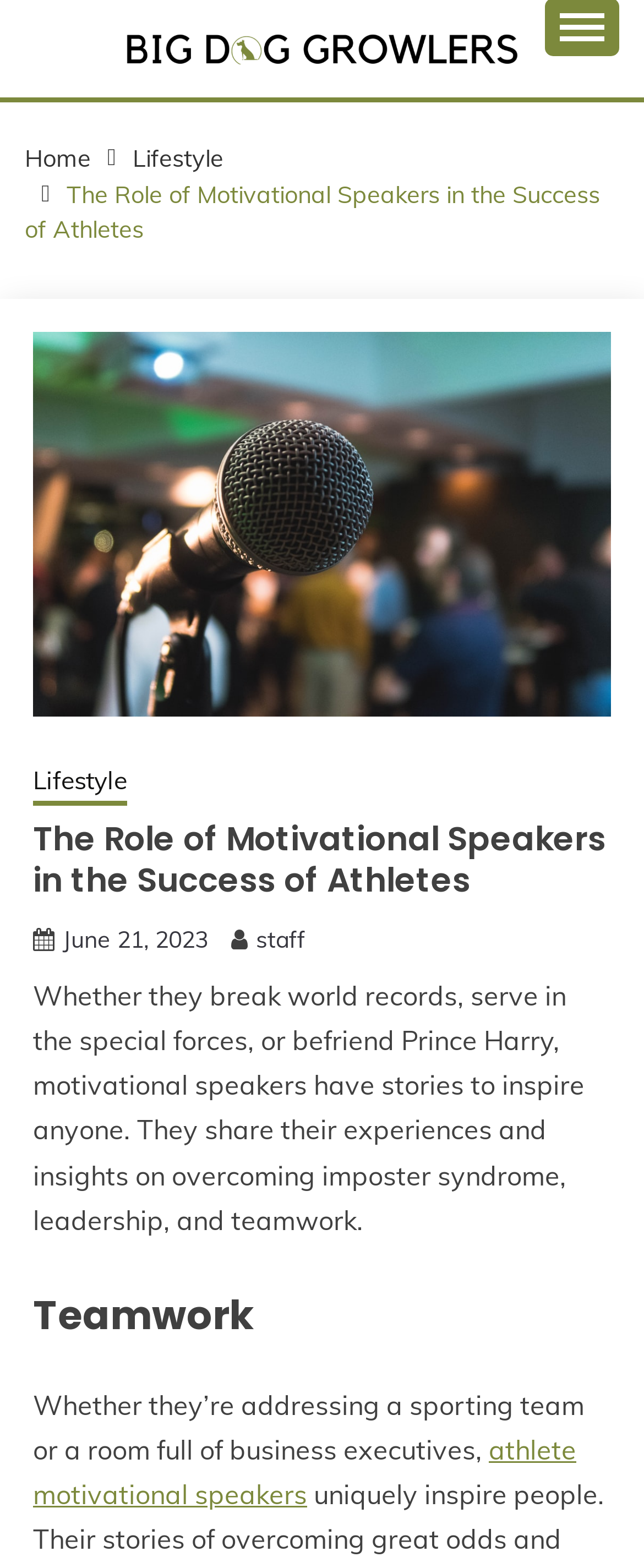Locate the bounding box coordinates of the area that needs to be clicked to fulfill the following instruction: "read the article about athlete motivational speakers". The coordinates should be in the format of four float numbers between 0 and 1, namely [left, top, right, bottom].

[0.051, 0.914, 0.895, 0.964]